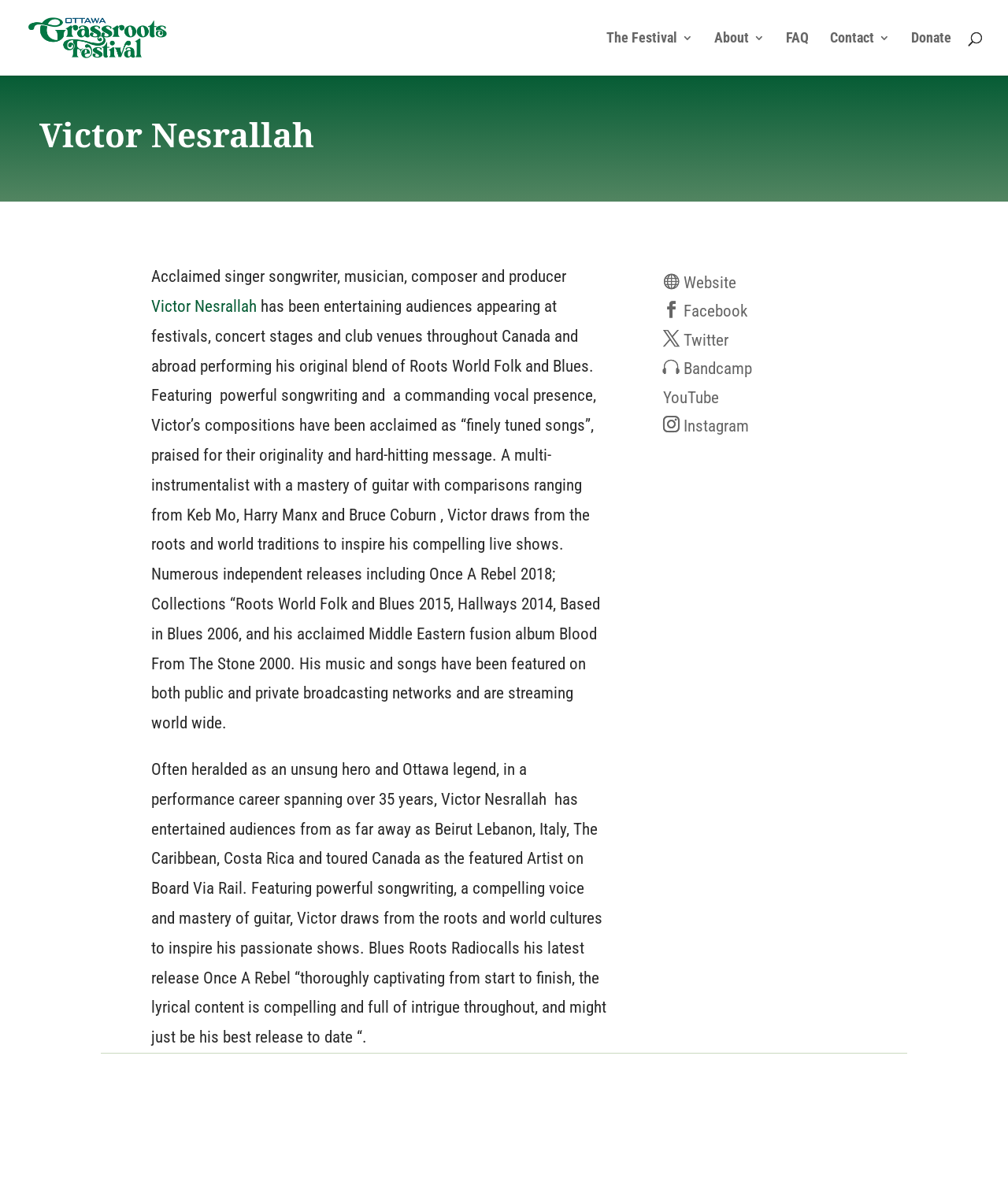Locate the bounding box of the UI element with the following description: "alt="Ottawa Grassroots Festival"".

[0.027, 0.023, 0.248, 0.038]